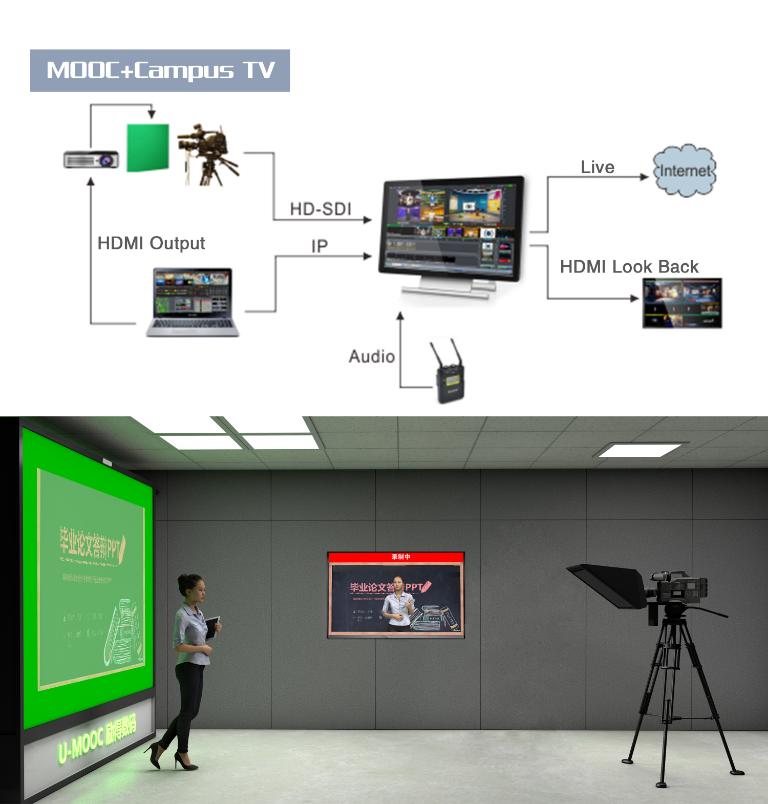Give an elaborate caption for the image.

The image depicts a modern multimedia setup designed for educational purposes, showcasing an integration of technology within a classroom or studio environment. On the left, a prominent green screen serves as a backdrop, indicative of its use for chroma keying and content projection, enabling lecturers to present engaging visuals during their sessions. 

To the right, there is a display monitor showcasing interactive content, suggesting a dynamic presentation environment. A female presenter, holding a device, stands in front of the screen, poised to engage with the materials and facilitate audience participation. 

Equipment including a professional video camera mounted on a tripod is positioned in the background, reinforcing the setup’s functionality for live streaming or recording educational content. This configuration emphasizes the innovative features of the U-MOOC platform, which allows for sophisticated integration of visuals and interactive tools to enhance the learning experience. The overall ambiance of the room reflects a blend of professionalism and creativity, ideal for creating effective online educational content.